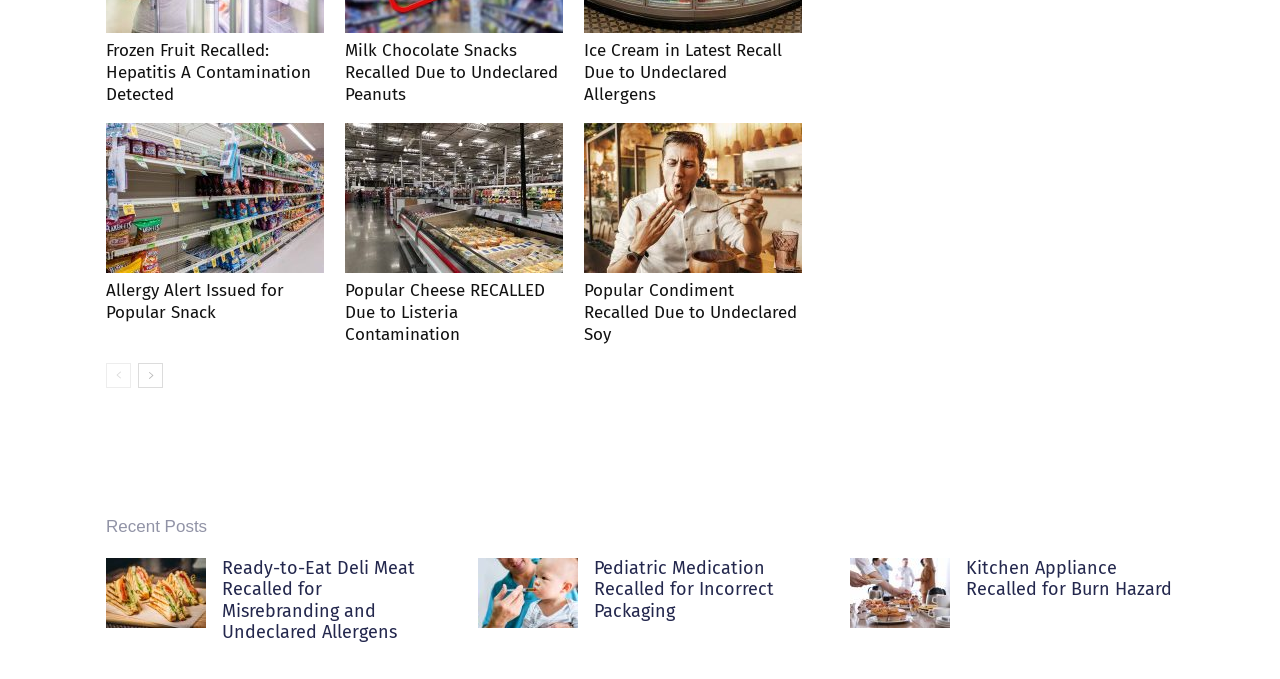Respond to the following question using a concise word or phrase: 
What type of hazard is associated with the kitchen appliance?

Burn Hazard